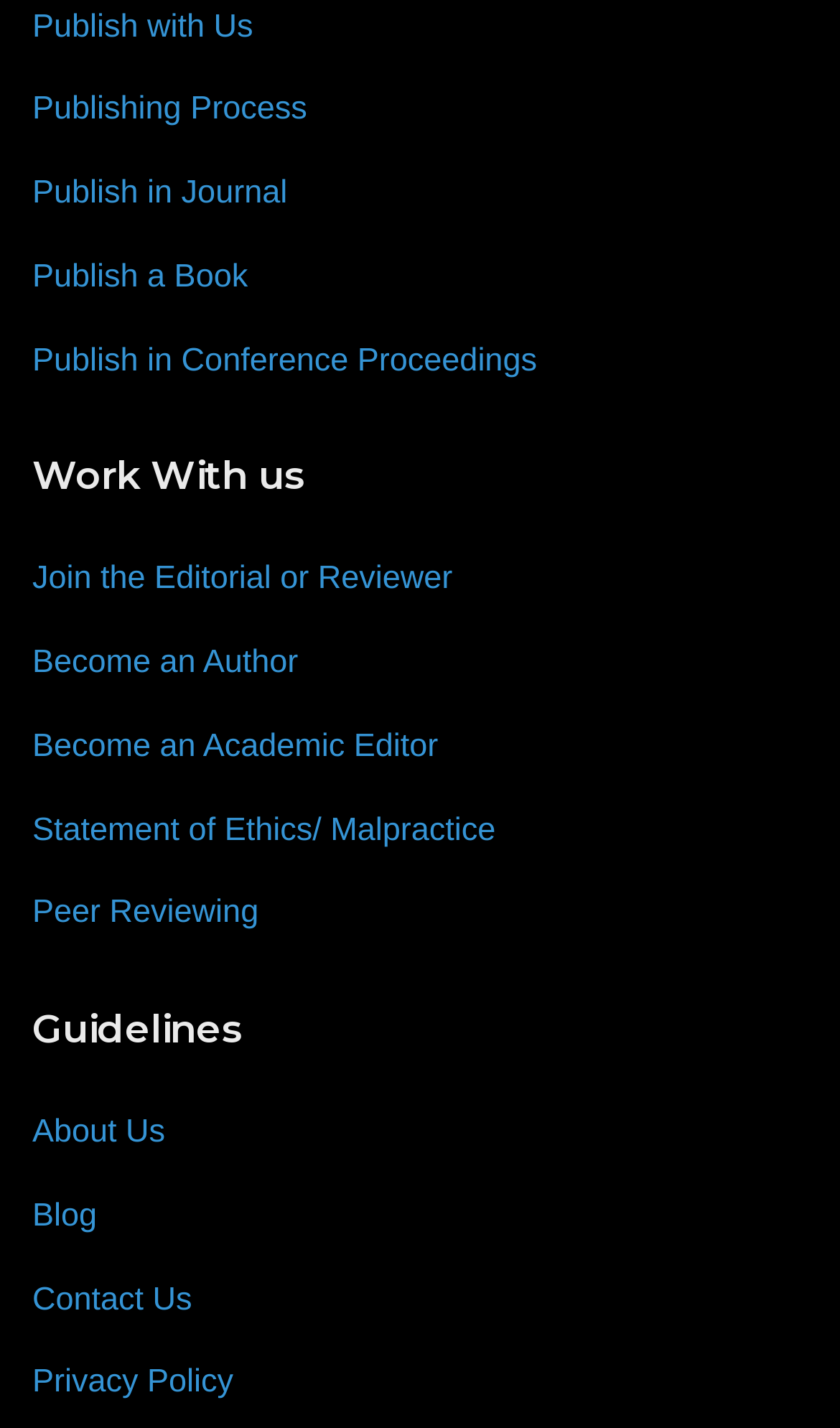How many links are there under 'Work With us'?
Using the image as a reference, deliver a detailed and thorough answer to the question.

I counted the links under the 'Work With us' heading, which are 'Join the Editorial or Reviewer', 'Become an Author', 'Become an Academic Editor', 'Statement of Ethics/ Malpractice', and 'Peer Reviewing'. There are 5 links in total.